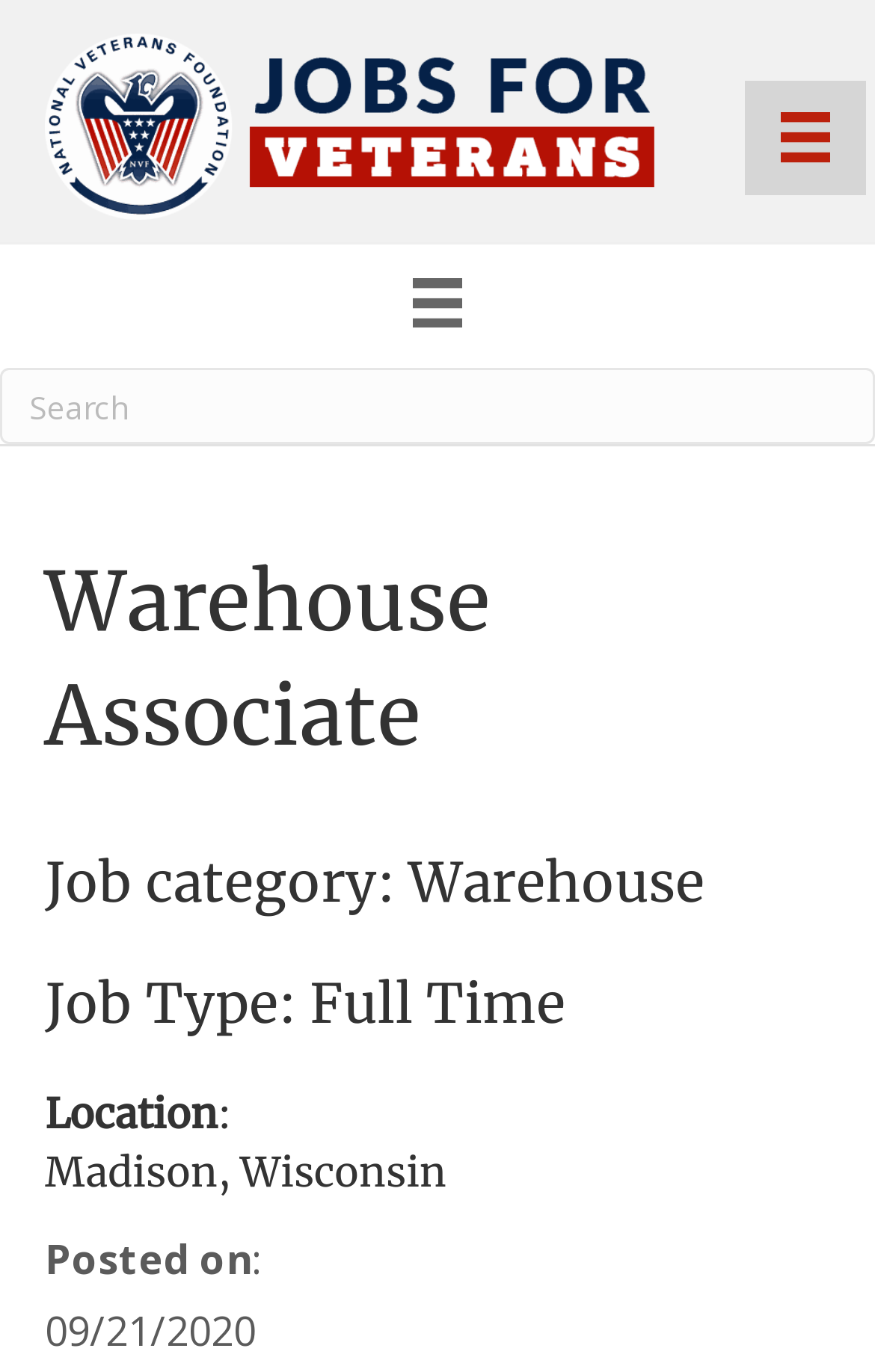Respond with a single word or short phrase to the following question: 
When was the Warehouse Associate job posted?

09/21/2020